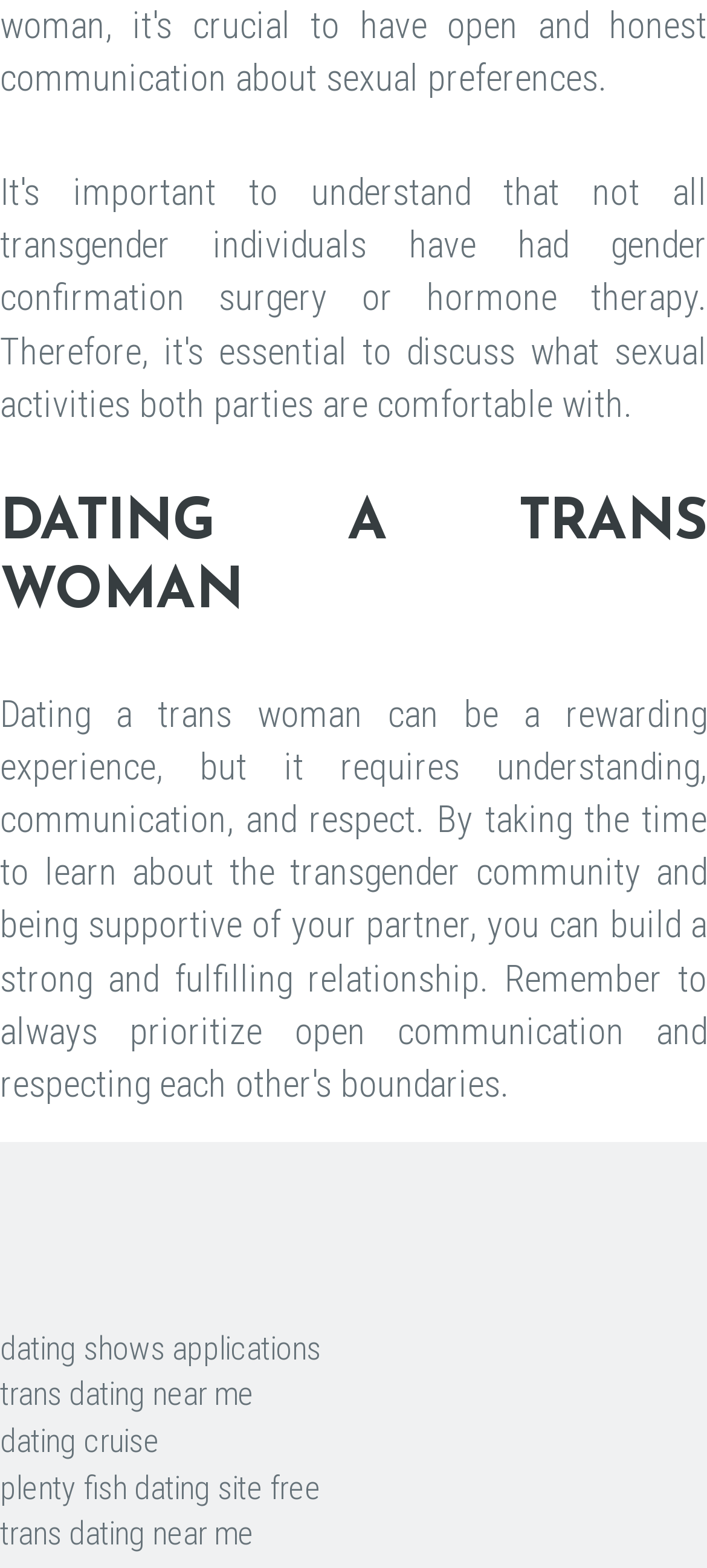Determine the bounding box for the UI element that matches this description: "dating shows applications".

[0.0, 0.847, 0.454, 0.871]